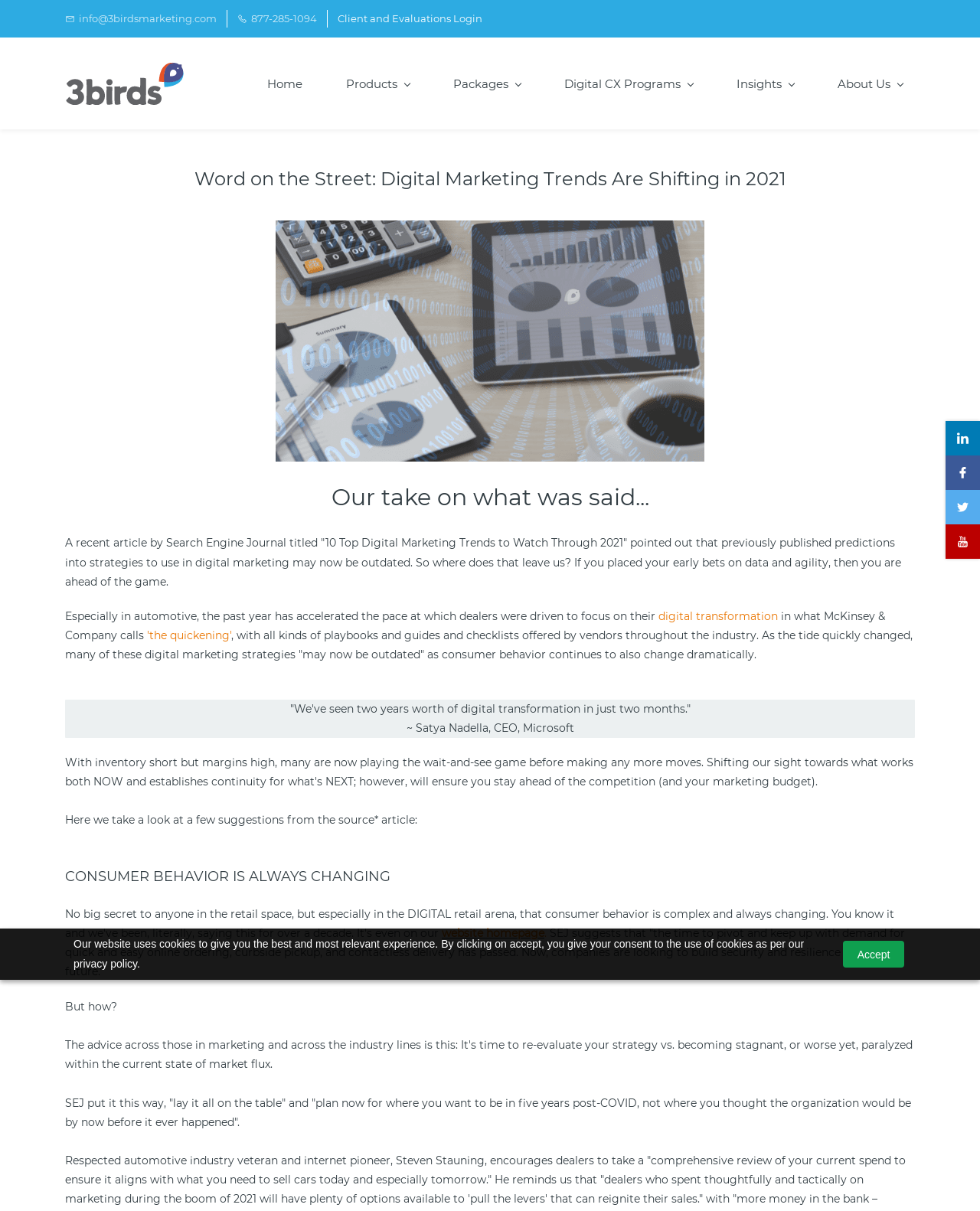Find the bounding box coordinates of the element to click in order to complete the given instruction: "Click the 'Client and Evaluations Login' link."

[0.345, 0.008, 0.492, 0.023]